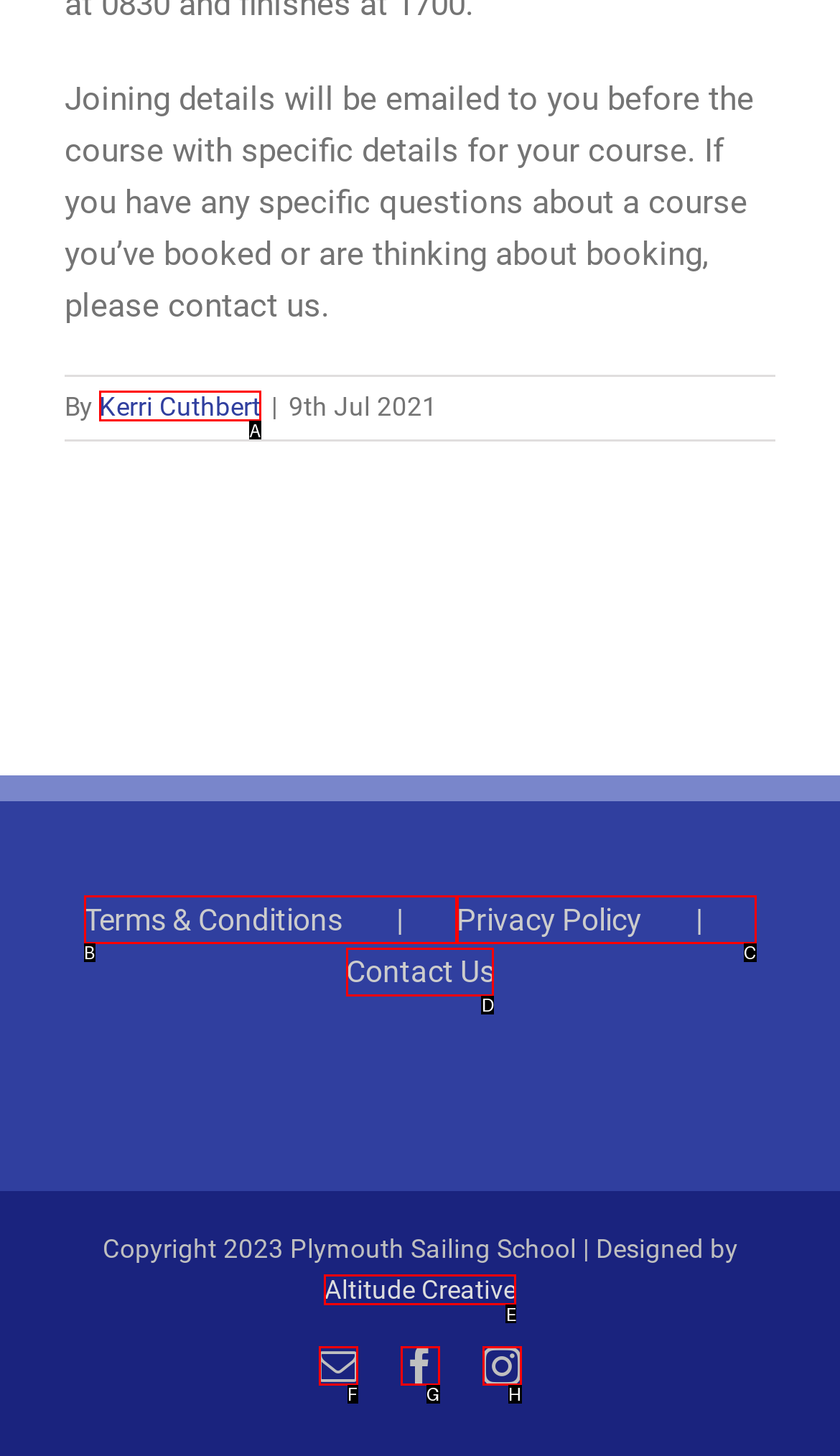Identify the HTML element you need to click to achieve the task: Contact us. Respond with the corresponding letter of the option.

D